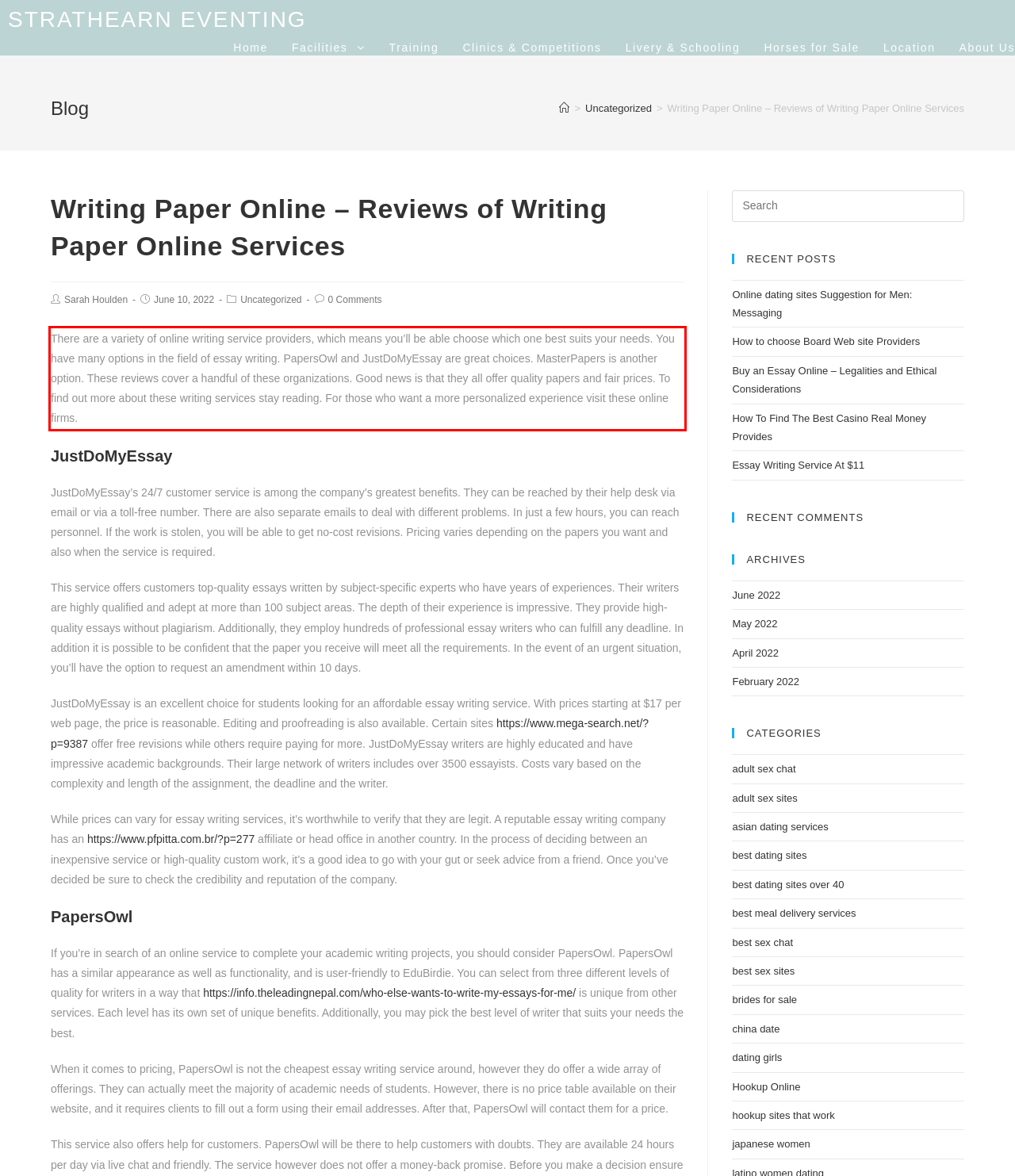Identify the text within the red bounding box on the webpage screenshot and generate the extracted text content.

There are a variety of online writing service providers, which means you’ll be able choose which one best suits your needs. You have many options in the field of essay writing. PapersOwl and JustDoMyEssay are great choices. MasterPapers is another option. These reviews cover a handful of these organizations. Good news is that they all offer quality papers and fair prices. To find out more about these writing services stay reading. For those who want a more personalized experience visit these online firms.